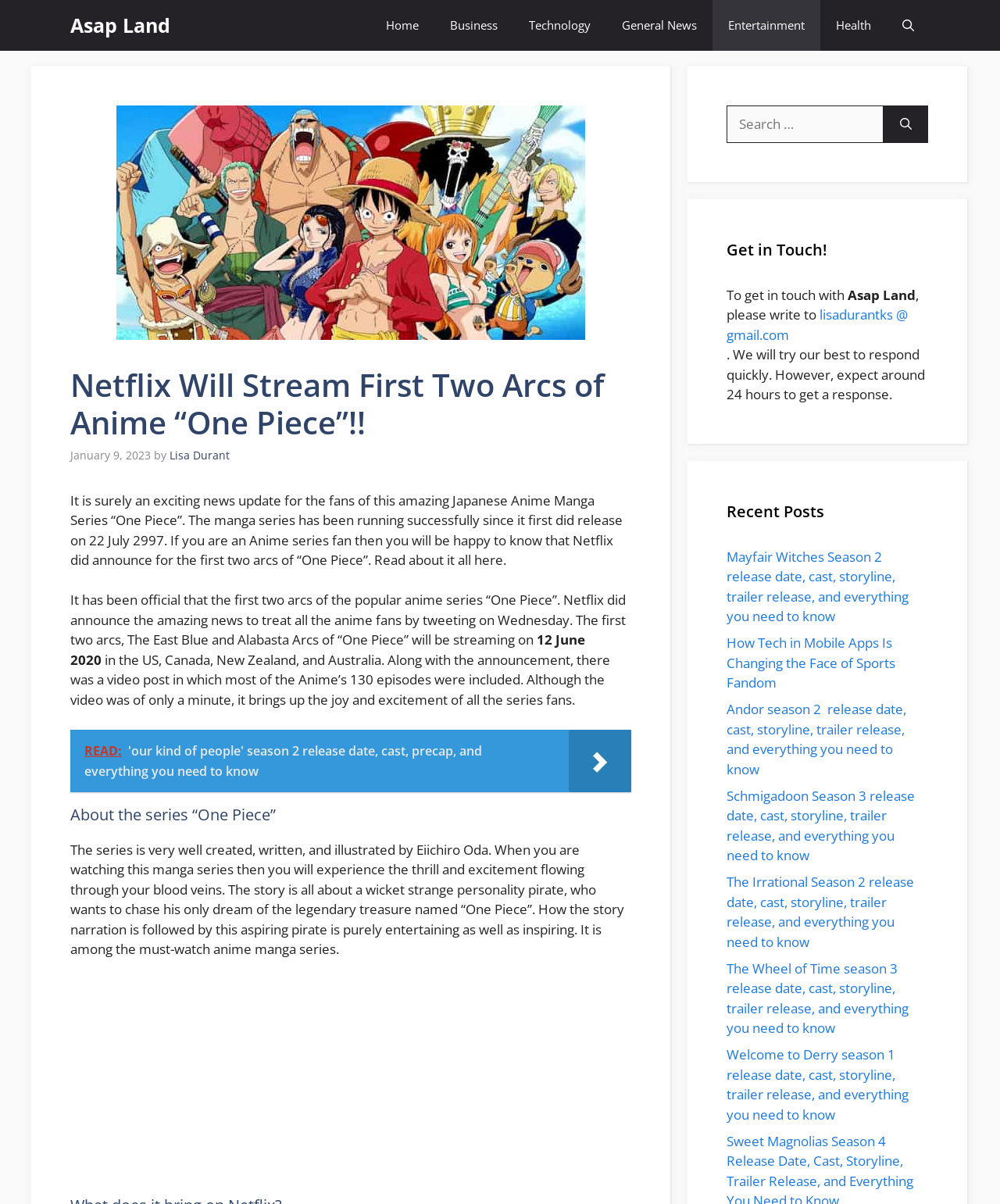Determine the bounding box coordinates of the section to be clicked to follow the instruction: "Get in touch with Asap Land". The coordinates should be given as four float numbers between 0 and 1, formatted as [left, top, right, bottom].

[0.727, 0.198, 0.928, 0.217]